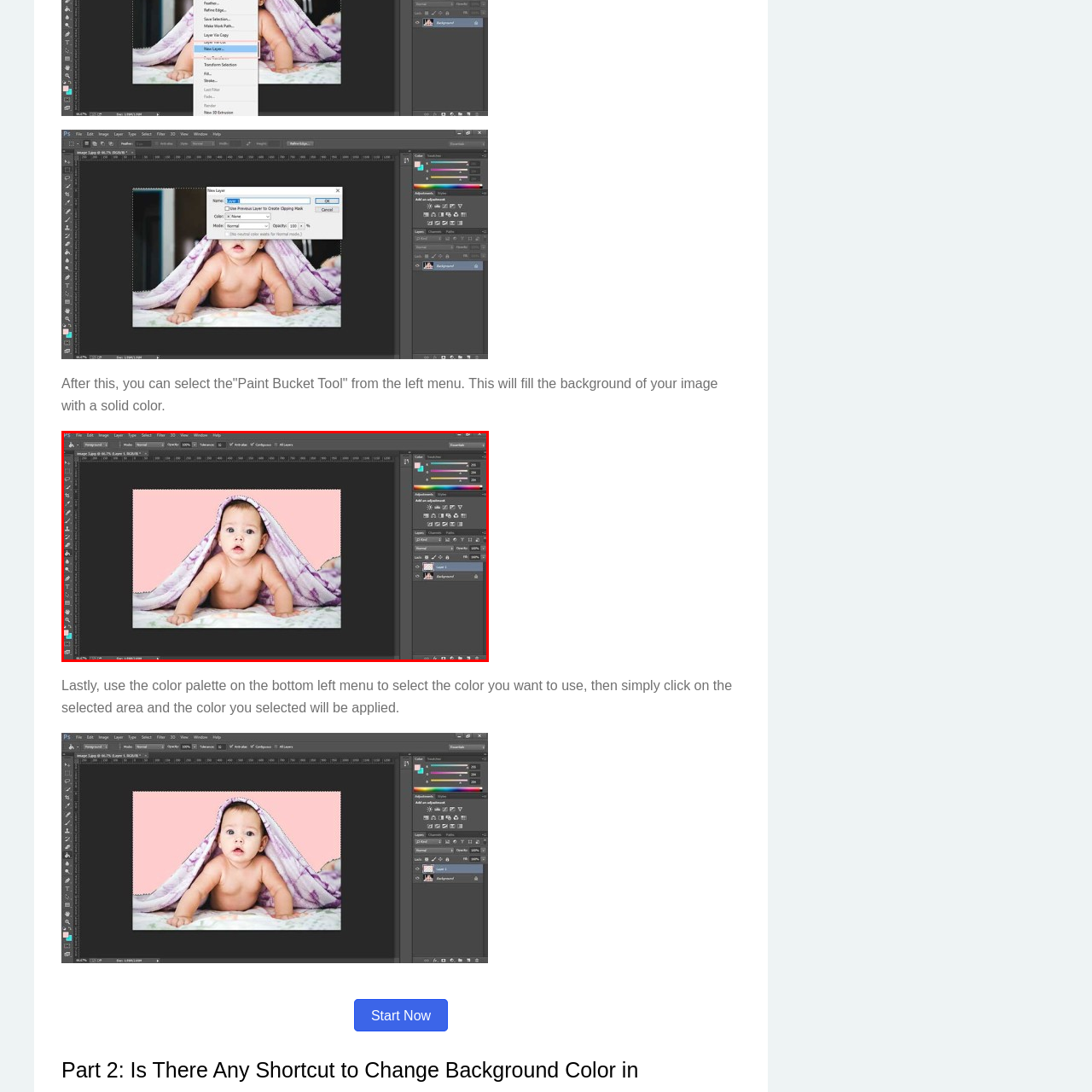Please provide a comprehensive caption for the image highlighted in the red box.

The image showcases a delightful baby resting on a soft surface, partially covered by a light purple blanket. The background features a soft pink hue, which creates a warm and inviting atmosphere. The baby, with a curious expression, gazes directly at the viewer, drawing attention to their bright eyes and adorable features. This setup is displayed within the interface of Photoshop, indicating that the image is likely being edited or manipulated. 

The context suggests that this image may be used as part of a tutorial discussing how to change background colors using software tools such as the Paint Bucket Tool, which is mentioned in adjacent instructional text. This hints at a creative process in digital art or photography, inviting users to bring vibrancy and personalization to their visuals. Overall, the image encapsulates a blend of innocence and artistic exploration, making it an engaging visual reference.